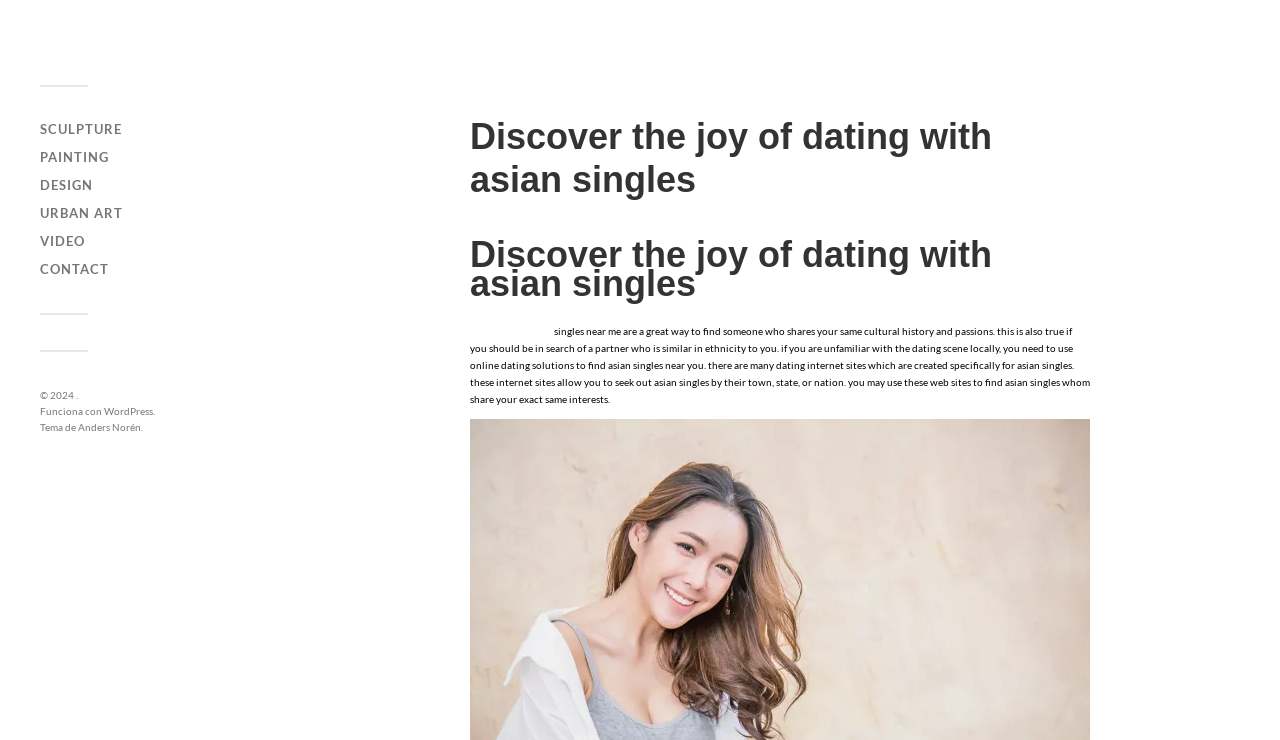Identify the bounding box coordinates of the element that should be clicked to fulfill this task: "go to CONTACT". The coordinates should be provided as four float numbers between 0 and 1, i.e., [left, top, right, bottom].

[0.031, 0.352, 0.085, 0.374]